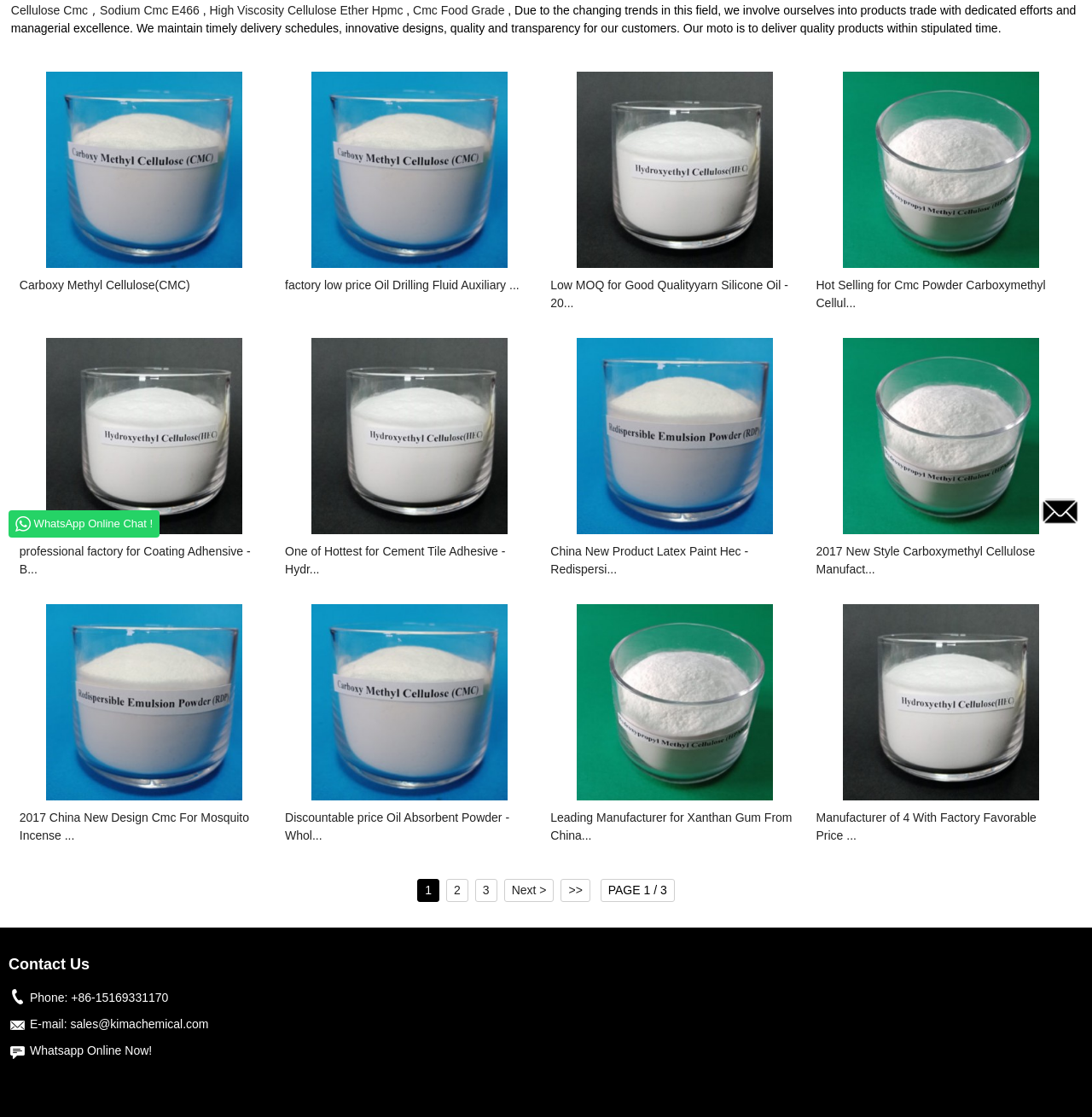Extract the bounding box for the UI element that matches this description: "parent_node: HomeCmc For Pharma".

[0.953, 0.446, 0.988, 0.47]